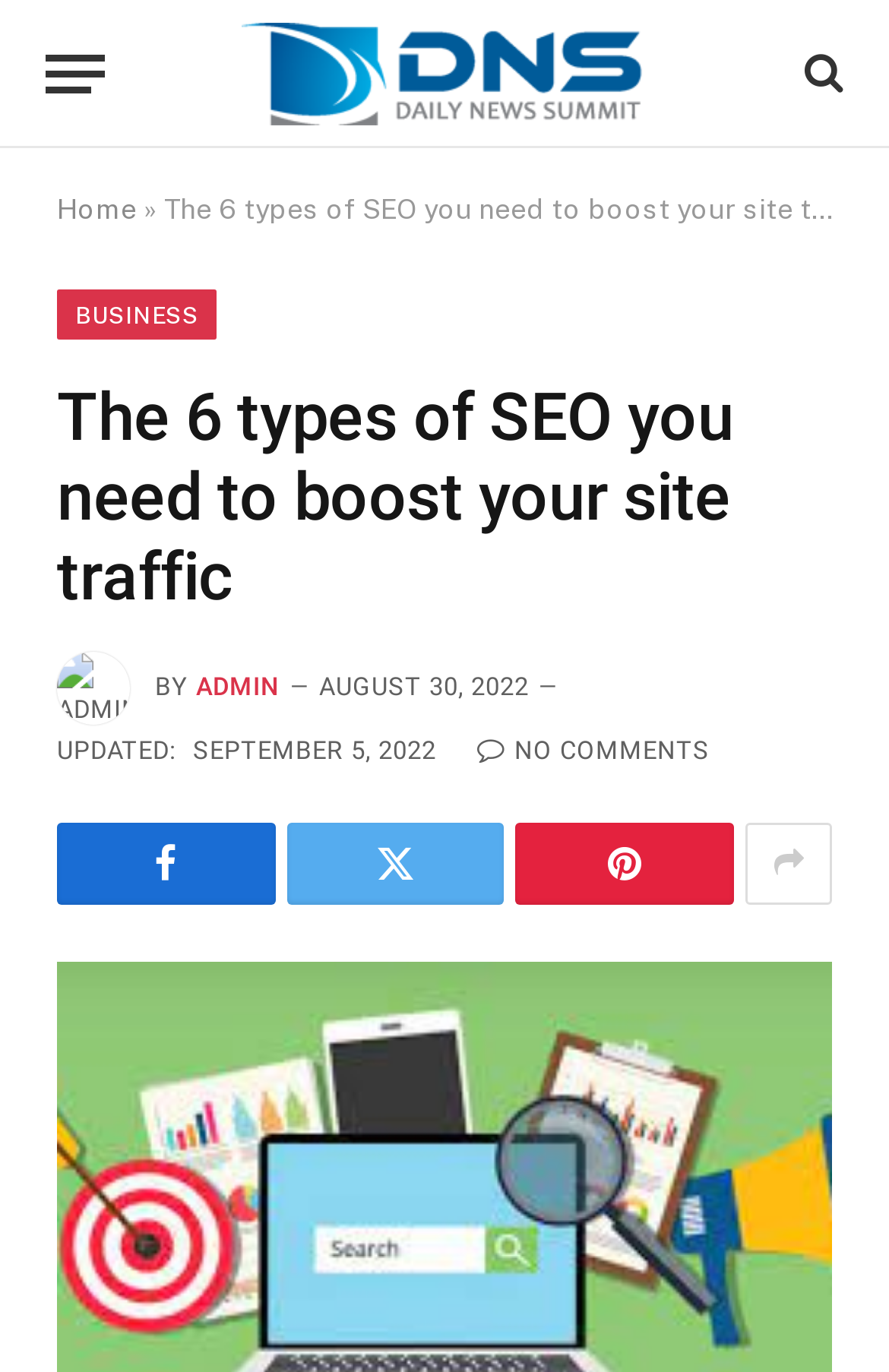Give a comprehensive overview of the webpage, including key elements.

The webpage is an article page from Daily News Summit, with a title "The 6 types of SEO you need to boost your site traffic". At the top left, there is a menu button labeled "Menu". Next to it, there is a link to the Daily News Summit homepage, accompanied by an image of the news outlet's logo. On the top right, there is a search icon represented by a magnifying glass symbol.

Below the top section, there is a navigation menu with a "Home" link, followed by a "»" symbol, and then a link to the "BUSINESS" section. The main article title "The 6 types of SEO you need to boost your site traffic" is displayed prominently in a large font size.

The article author's information is displayed below the title, with an image of the author, labeled "admin", on the left, and the author's name "ADMIN" on the right. The publication date "AUGUST 30, 2022" and the update date "SEPTEMBER 5, 2022" are also displayed in this section.

There are several social media sharing links at the bottom of the article, represented by various icons, including Facebook, Twitter, and LinkedIn. Additionally, there is a "NO COMMENTS" link with a number icon.